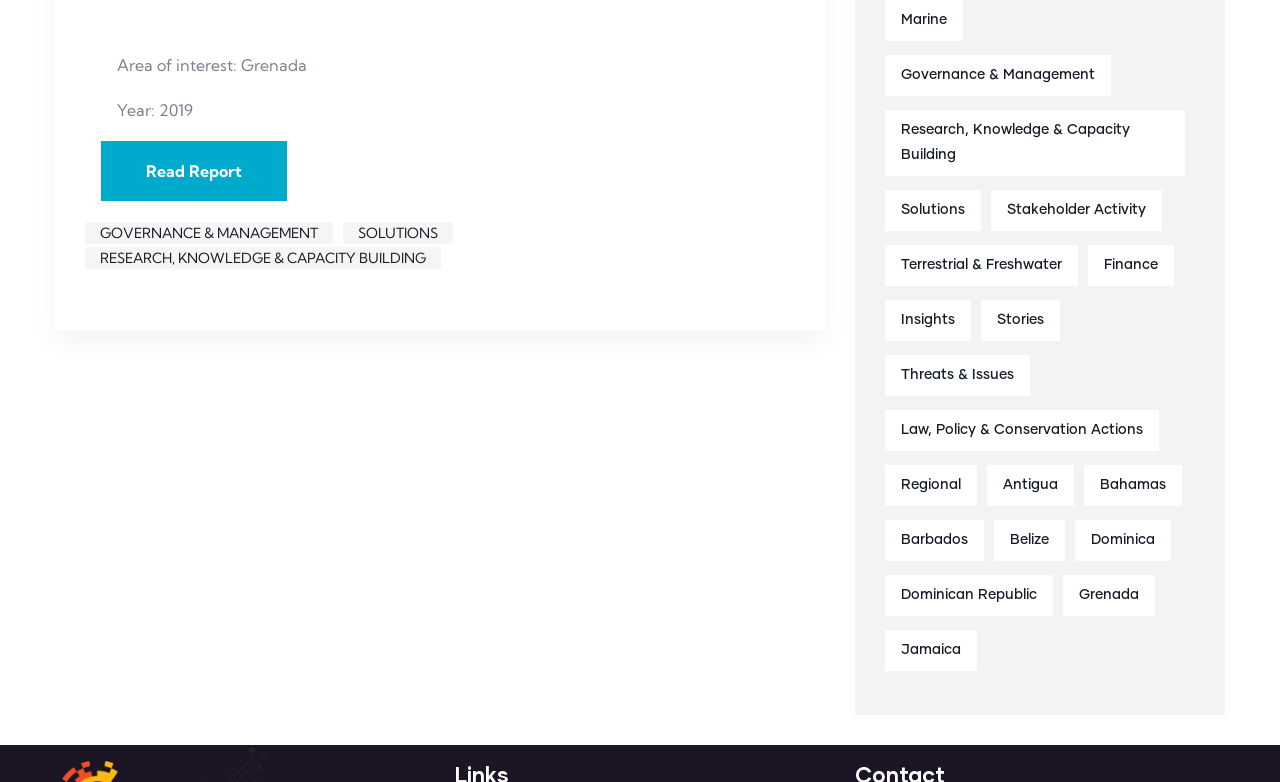Please identify the bounding box coordinates of the element's region that I should click in order to complete the following instruction: "Explore governance and management". The bounding box coordinates consist of four float numbers between 0 and 1, i.e., [left, top, right, bottom].

[0.691, 0.07, 0.868, 0.123]